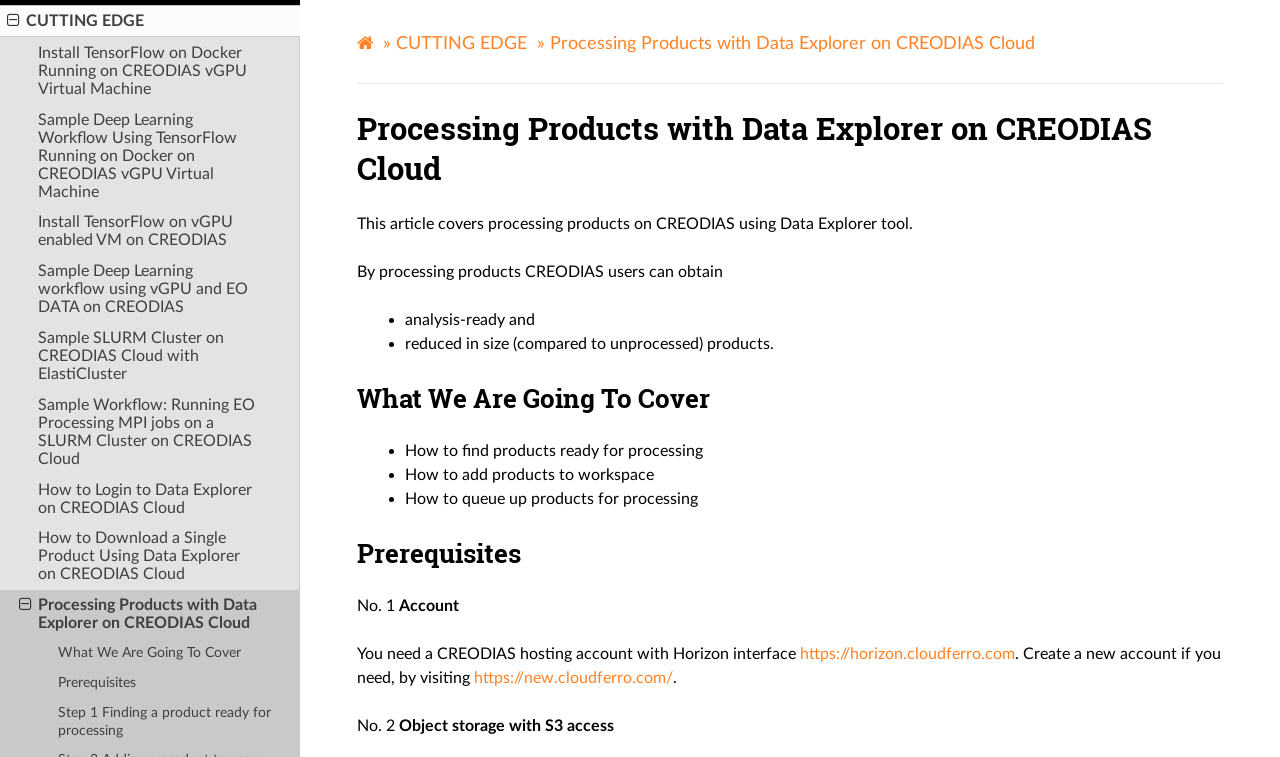Locate and generate the text content of the webpage's heading.

Processing Products with Data Explorer on CREODIAS Cloud